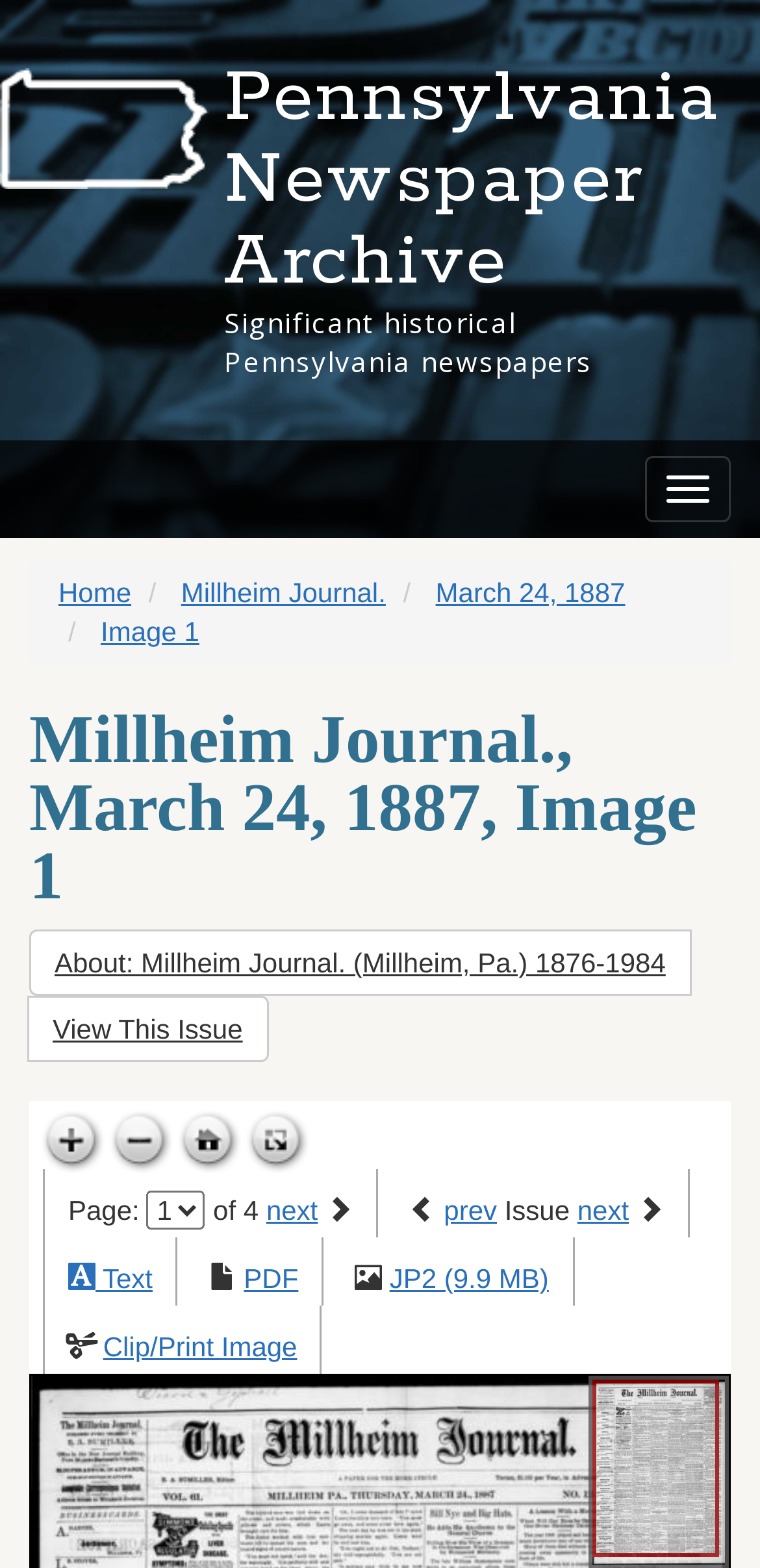Show the bounding box coordinates for the HTML element as described: "next".

[0.76, 0.762, 0.827, 0.782]